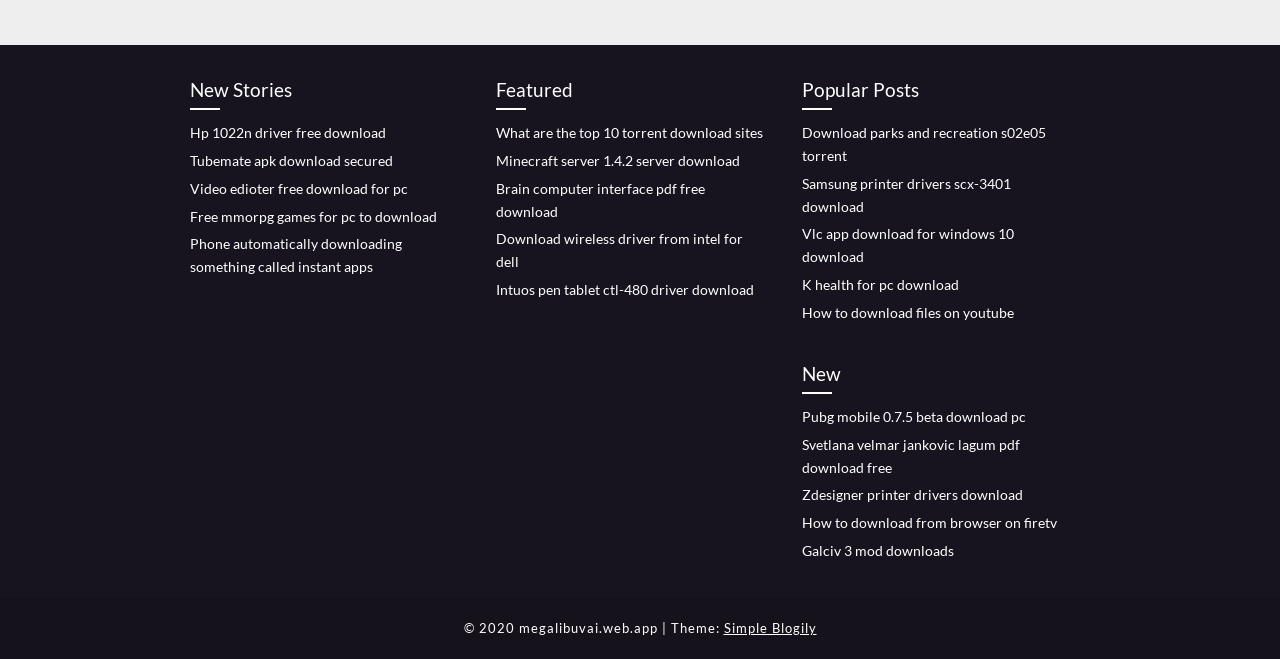Calculate the bounding box coordinates for the UI element based on the following description: "Tubemate apk download secured". Ensure the coordinates are four float numbers between 0 and 1, i.e., [left, top, right, bottom].

[0.148, 0.231, 0.307, 0.256]